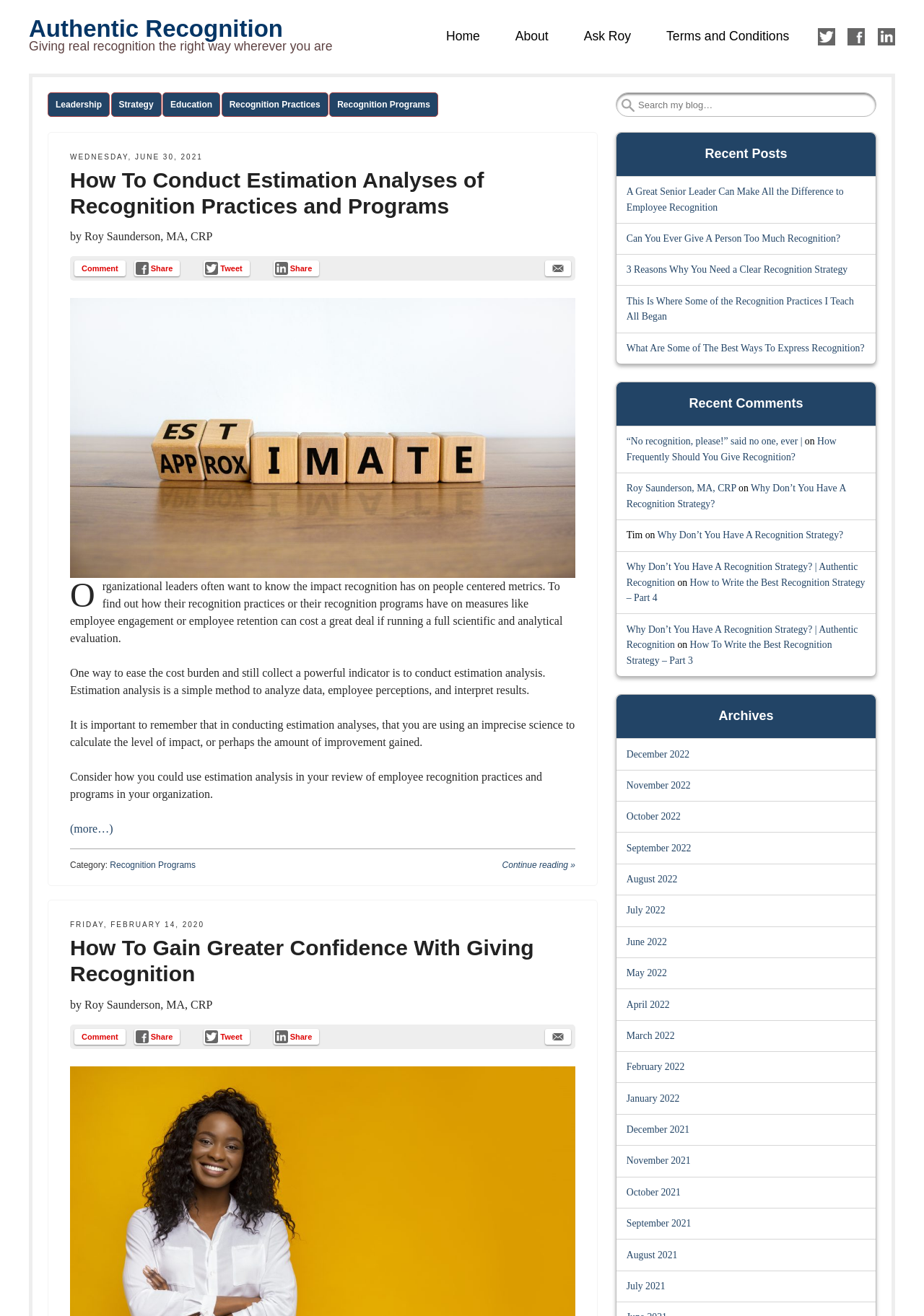Locate the bounding box coordinates of the clickable area to execute the instruction: "Read the article 'How To Conduct Estimation Analyses of Recognition Practices and Programs'". Provide the coordinates as four float numbers between 0 and 1, represented as [left, top, right, bottom].

[0.076, 0.127, 0.623, 0.166]